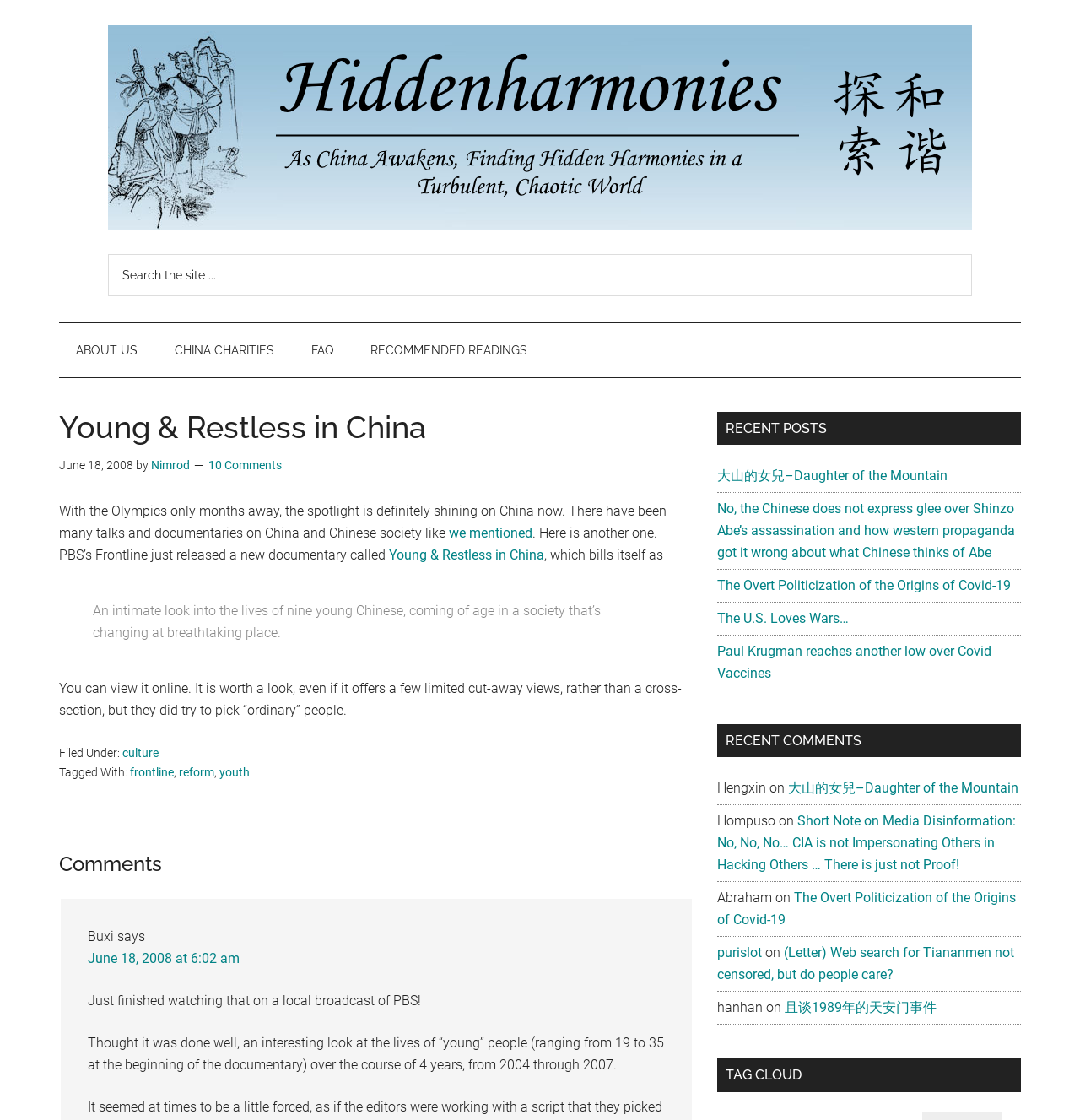What is the title of the article?
Refer to the screenshot and deliver a thorough answer to the question presented.

The title of the article can be found in the header section of the webpage, which is 'Young & Restless in China'. This title is also mentioned in the meta description of the webpage.